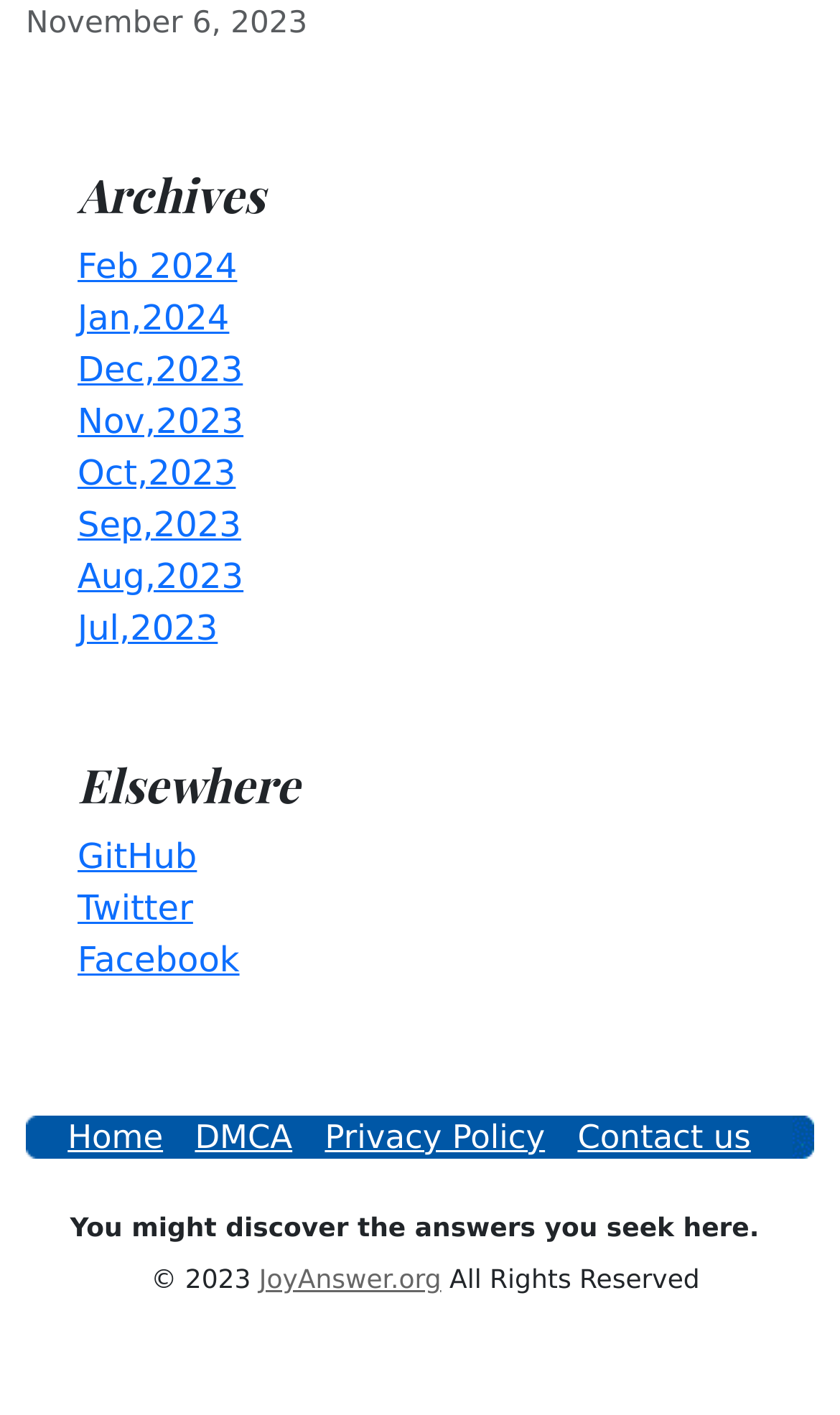Find the bounding box coordinates for the UI element that matches this description: "Contact us".

[0.688, 0.79, 0.894, 0.817]